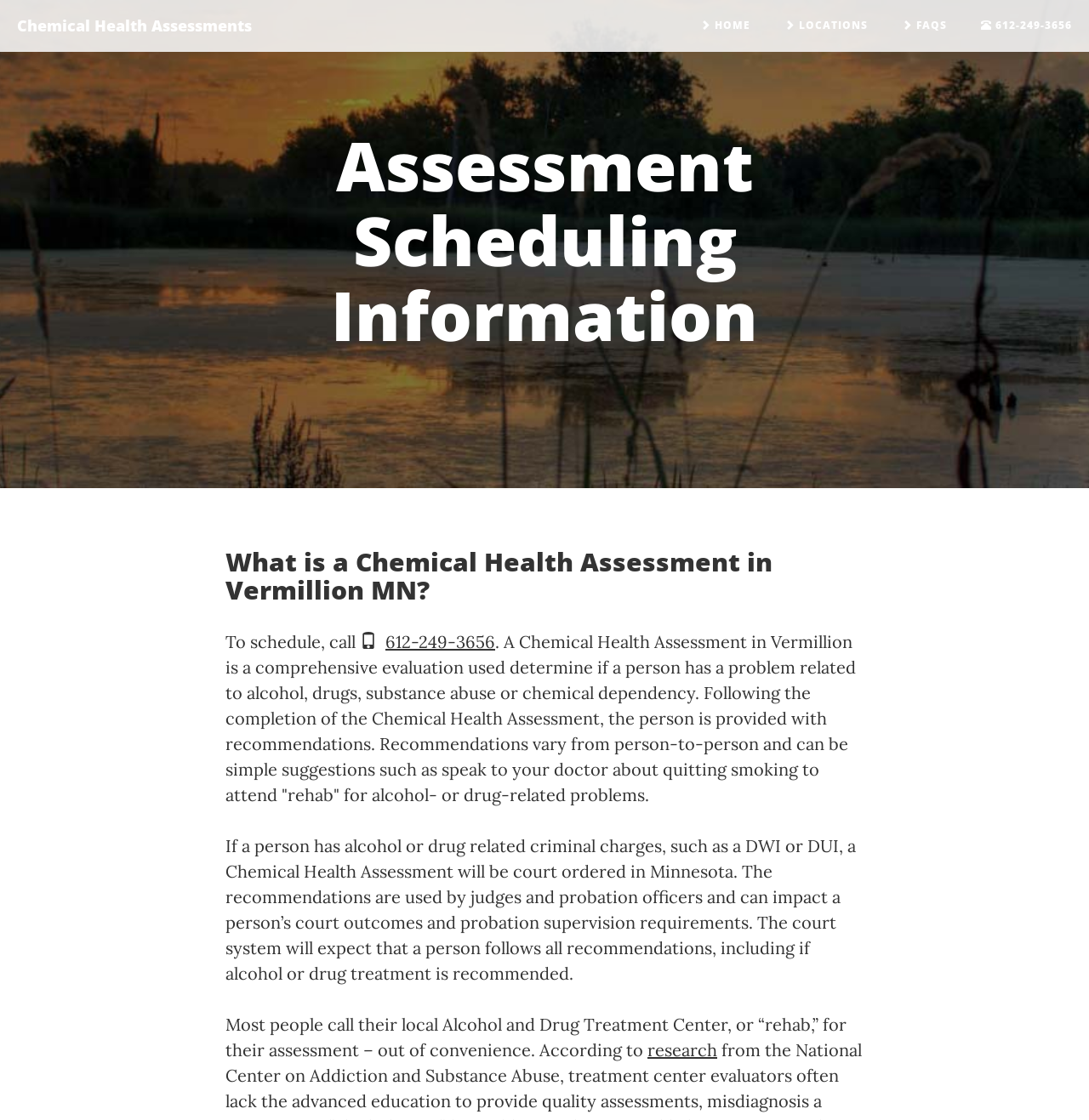Find the headline of the webpage and generate its text content.

Assessment Scheduling Information